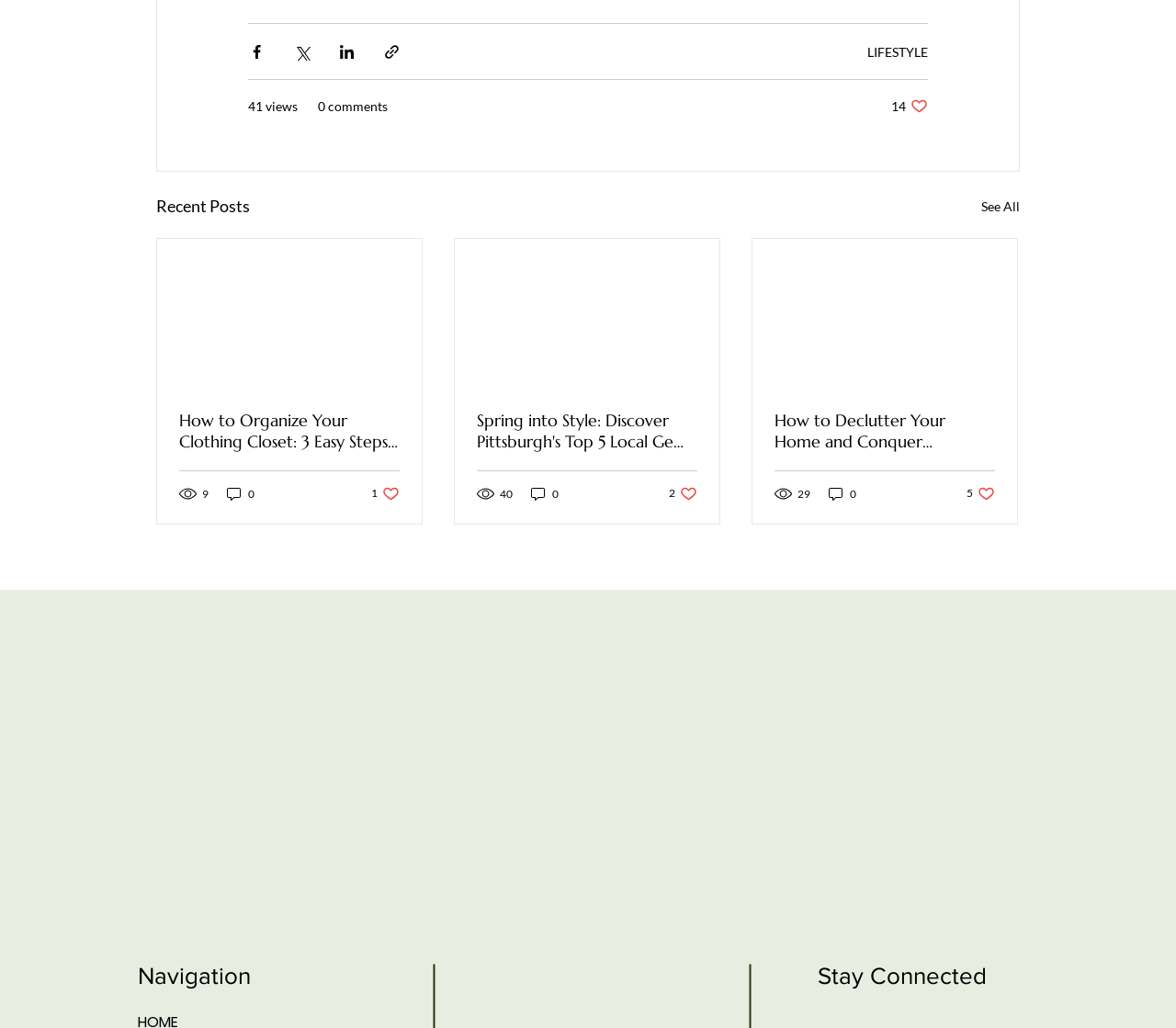Please find the bounding box coordinates for the clickable element needed to perform this instruction: "View recent posts".

[0.133, 0.188, 0.212, 0.214]